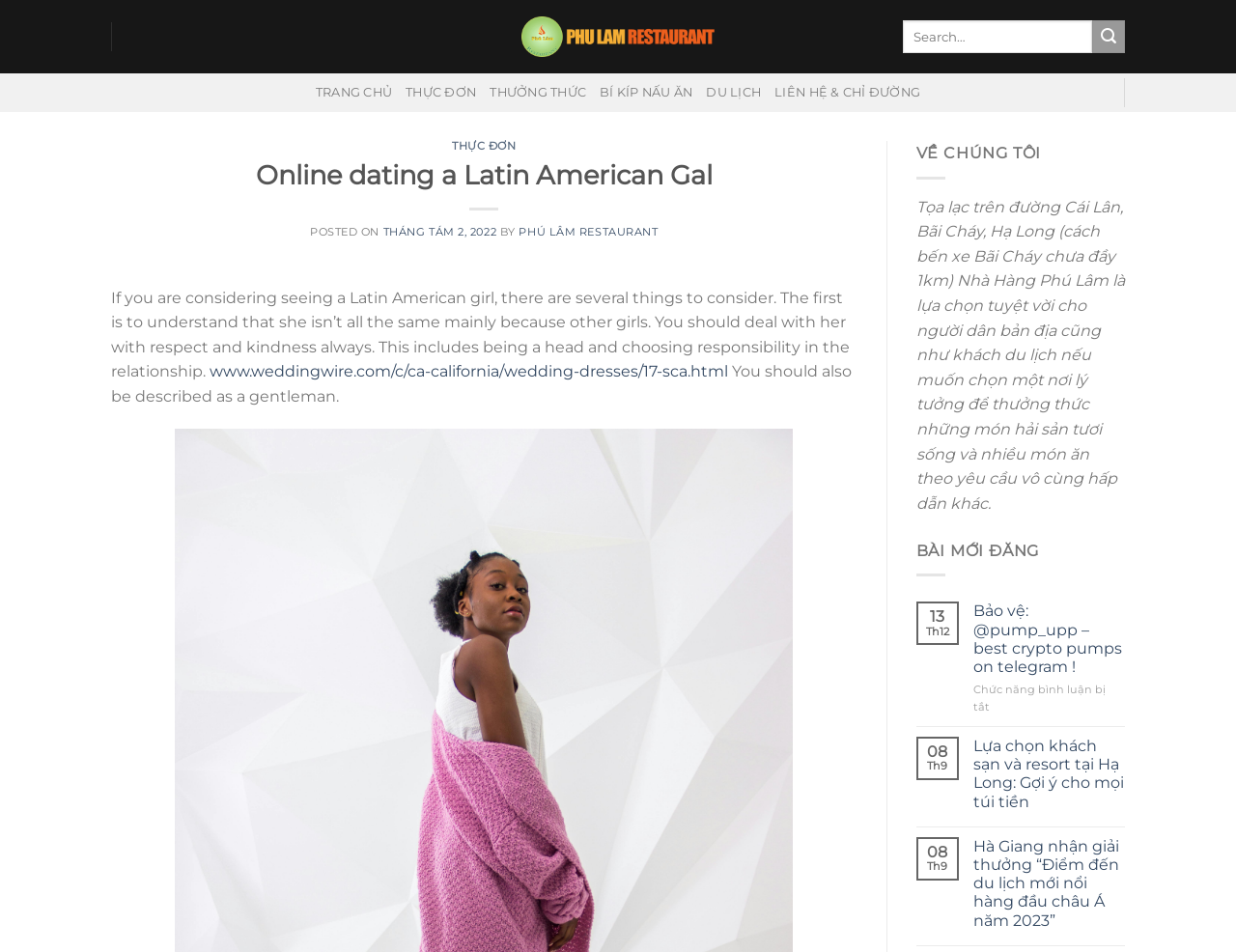Specify the bounding box coordinates of the area that needs to be clicked to achieve the following instruction: "Visit the 'THỰC ĐƠN' page".

[0.328, 0.077, 0.385, 0.118]